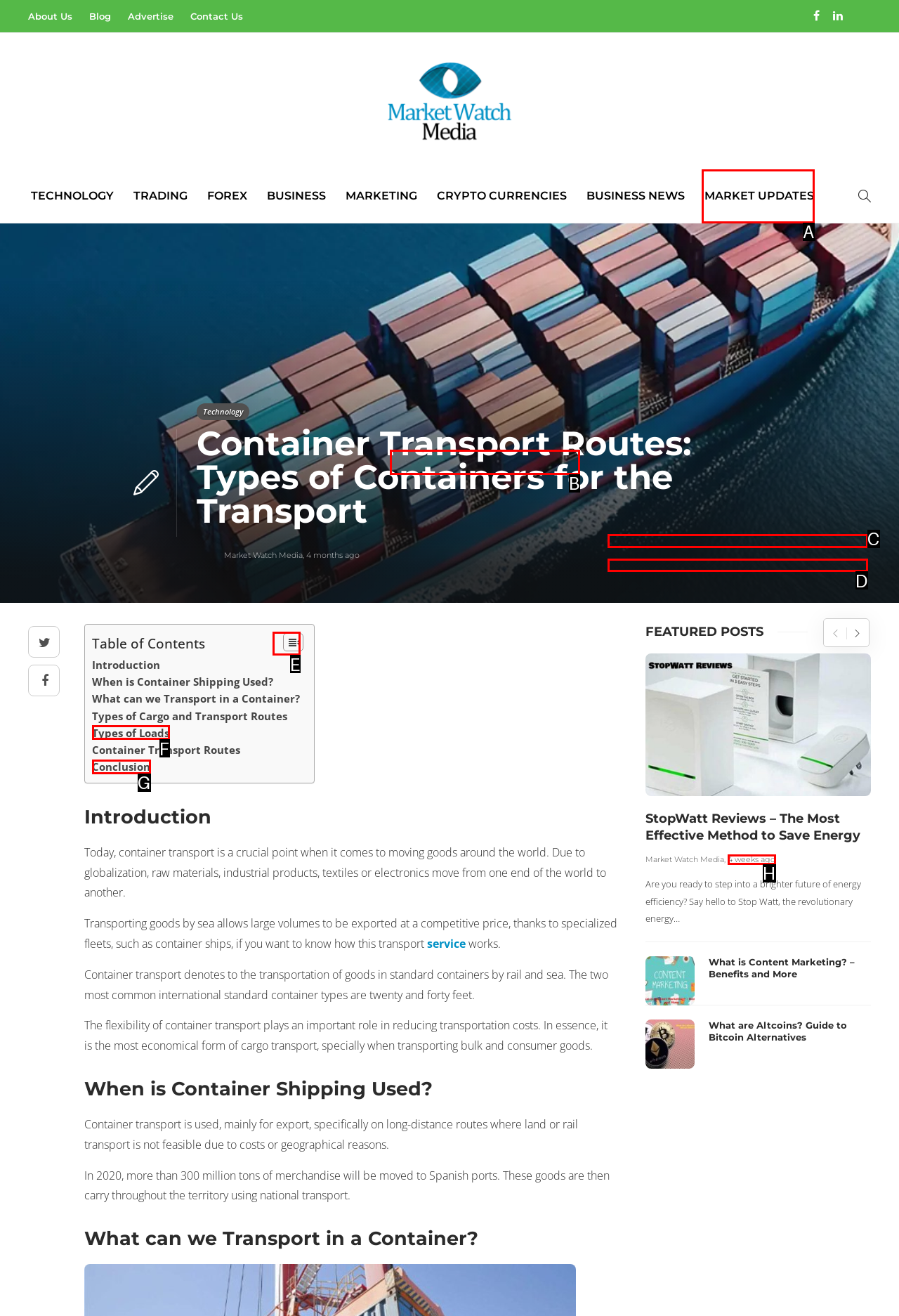Which option best describes: Types of Loads
Respond with the letter of the appropriate choice.

F